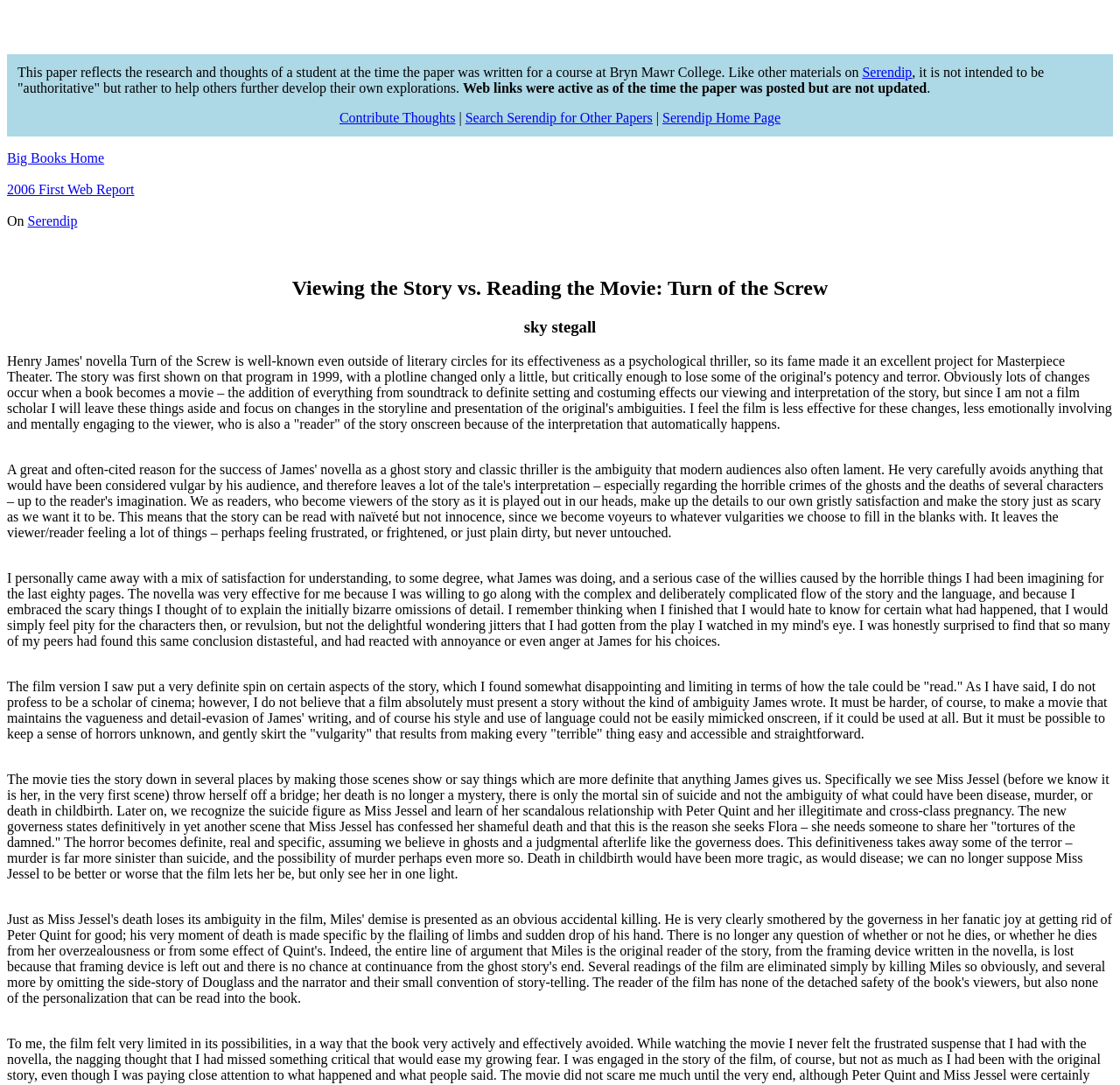What is the name of the college where the paper was written?
Please interpret the details in the image and answer the question thoroughly.

The college's name is mentioned in the text 'This paper reflects the research and thoughts of a student at the time the paper was written for a course at Bryn Mawr College.'.